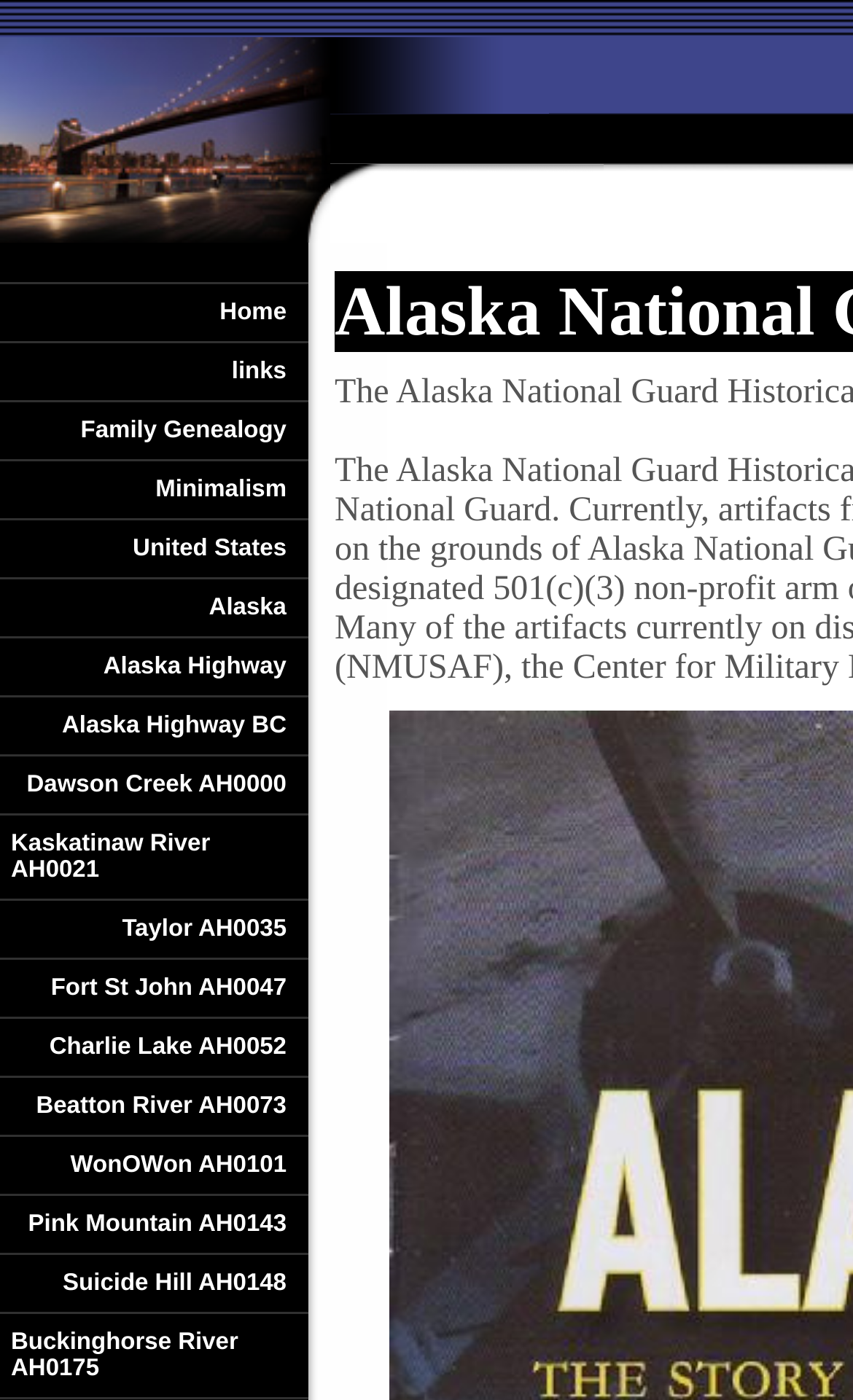Extract the bounding box coordinates for the HTML element that matches this description: "Alaska Highway BC". The coordinates should be four float numbers between 0 and 1, i.e., [left, top, right, bottom].

[0.0, 0.498, 0.362, 0.54]